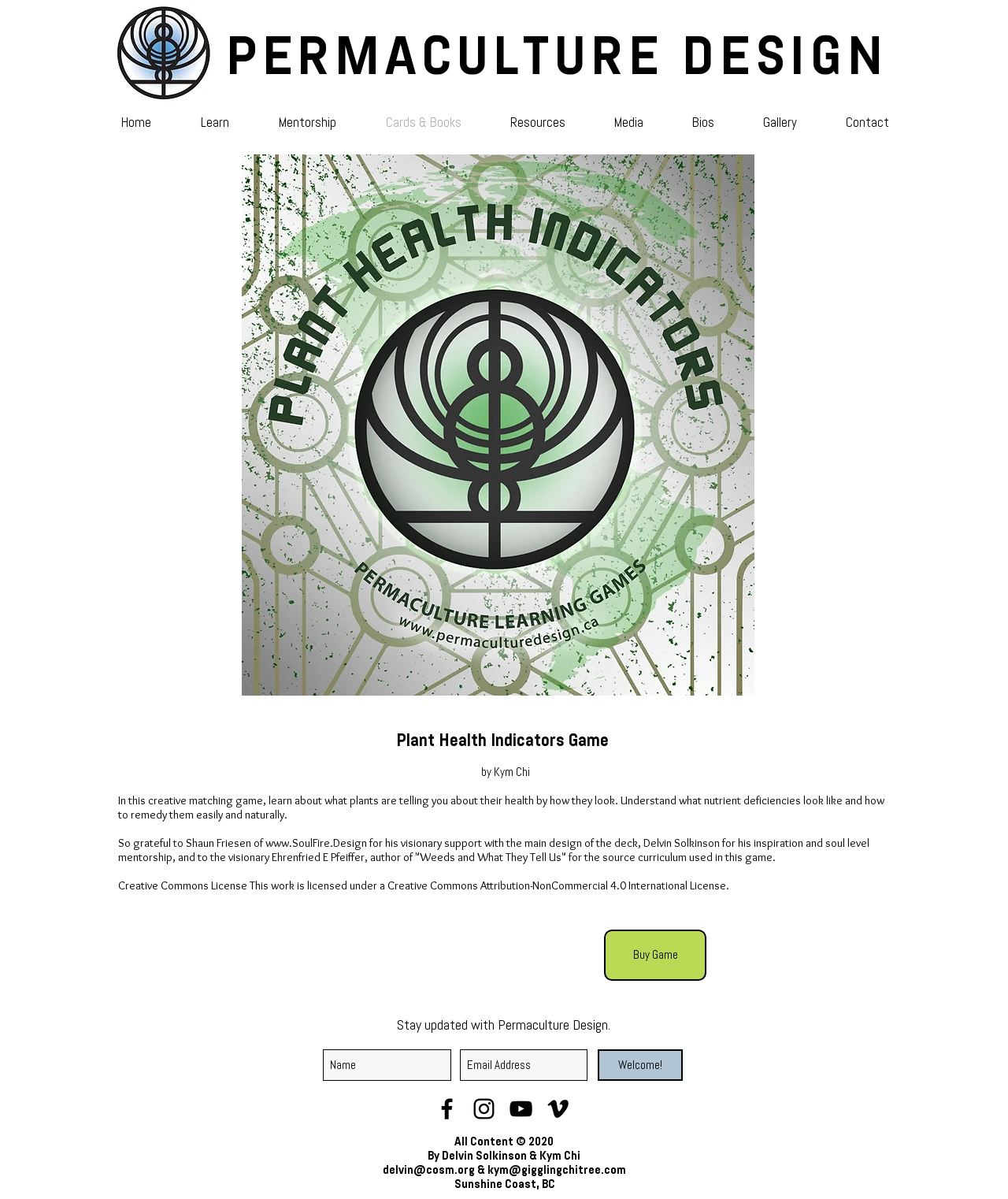Locate the bounding box coordinates of the clickable region necessary to complete the following instruction: "Buy the game". Provide the coordinates in the format of four float numbers between 0 and 1, i.e., [left, top, right, bottom].

[0.599, 0.775, 0.701, 0.818]